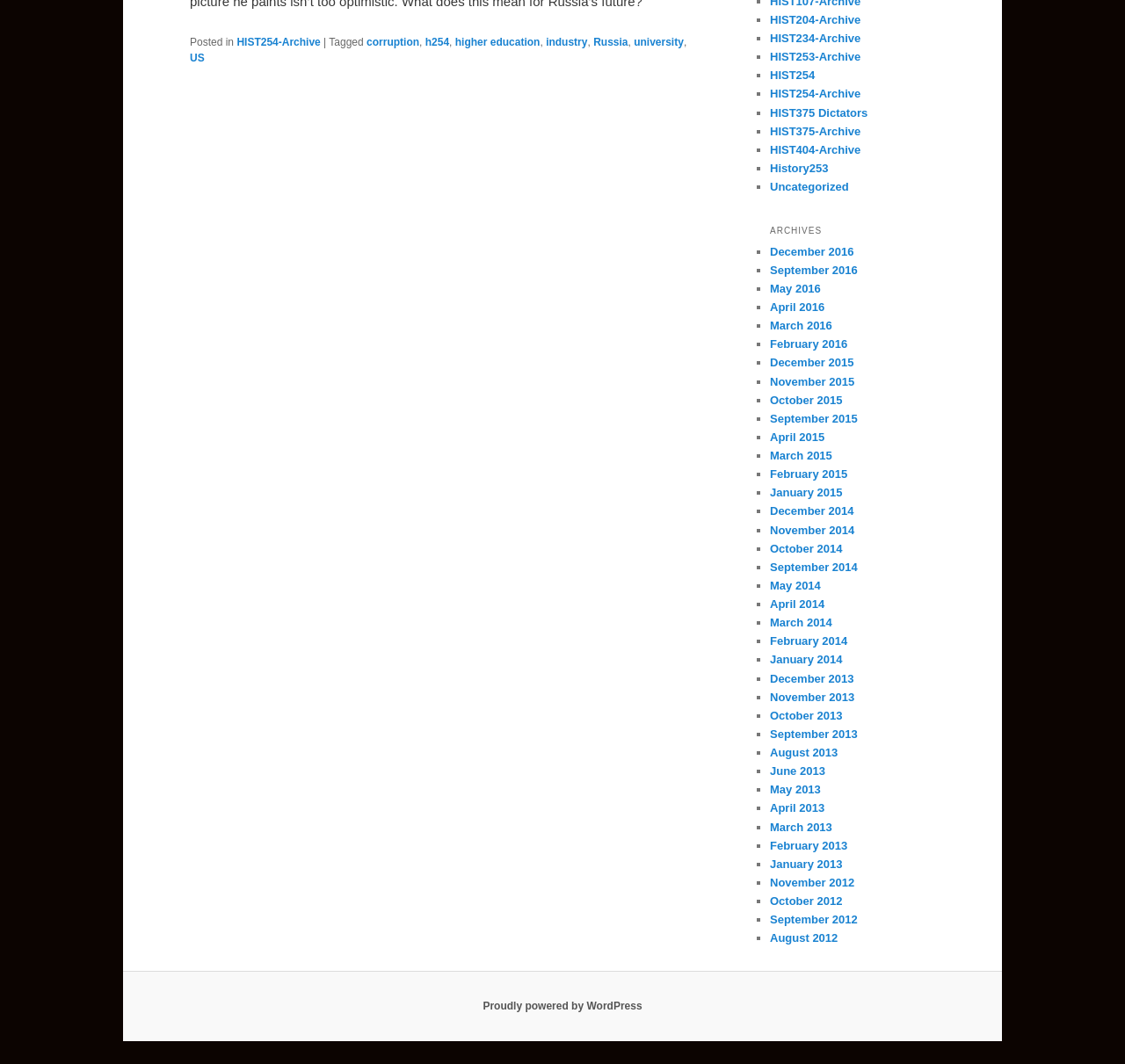Please provide a brief answer to the following inquiry using a single word or phrase:
What is the earliest month listed in the archives?

May 2014